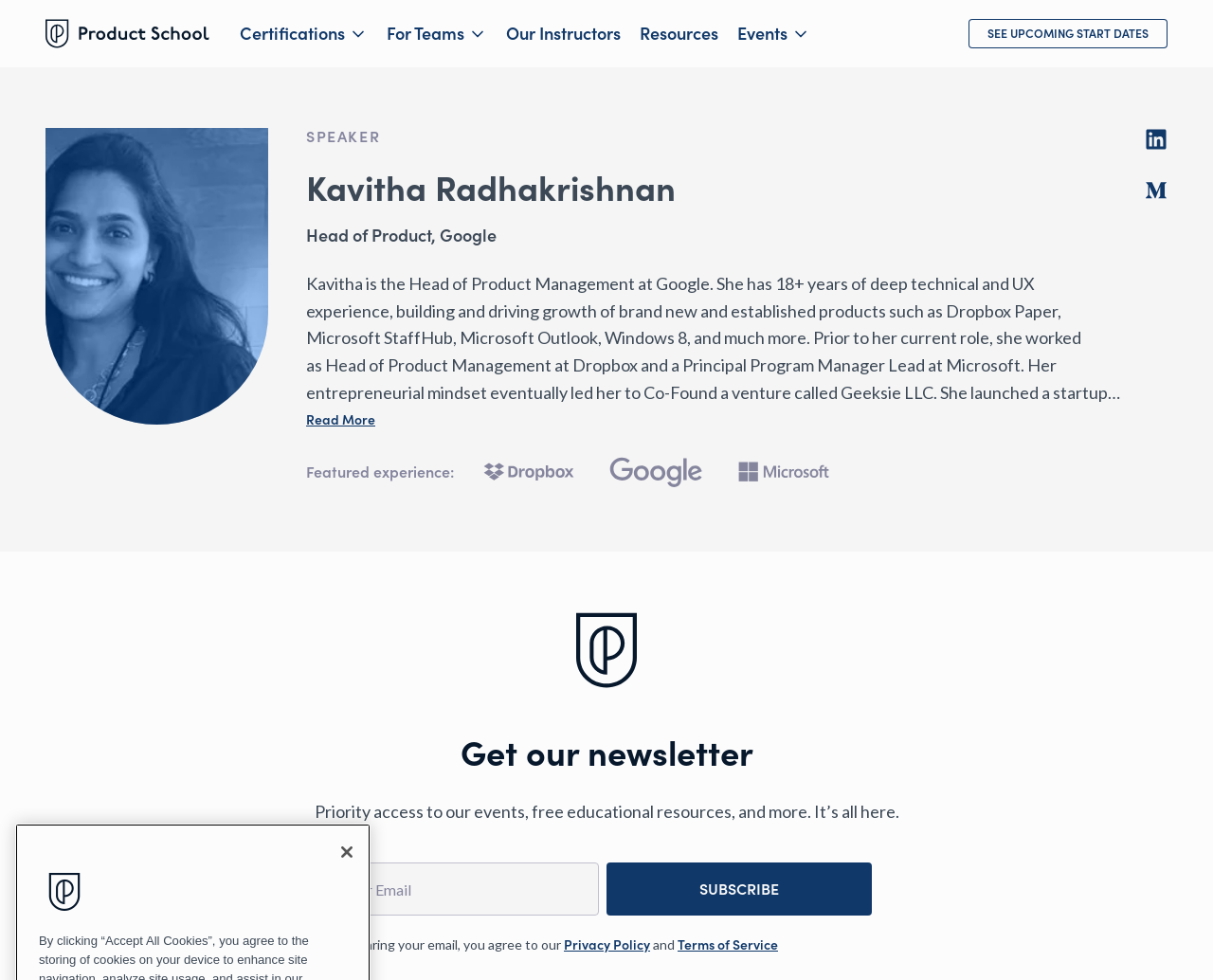Create a detailed narrative describing the layout and content of the webpage.

This webpage is about Kavitha Radhakrishnan, the Head of Product Management at Google. At the top left, there is a logo of Product School, accompanied by a link to the school's website. Below the logo, there are four buttons: Certifications, For Teams, Our Instructors, and Resources, each with an icon. 

To the right of these buttons, there is a link to "SEE UPCOMING START DATES". Below this link, there is a large image of Kavitha Radhakrishnan. Next to her image, there are two headings: "Kavitha Radhakrishnan" and "Head of Product, Google". 

Below these headings, there is a paragraph describing Kavitha's experience and background. She has 18+ years of experience in product management, having worked at Google, Dropbox, and Microsoft. She also co-founded a venture called Geeksie LLC. The paragraph is followed by a "Read More" button.

Underneath the paragraph, there are three logos of companies Kavitha has worked with: Dropbox, Google, and Microsoft. 

At the bottom right of the page, there are three social media icons: LinkedIn, Medium, and Product School Icon Dark. 

In the lower section of the page, there is a section to sign up for a newsletter. The heading "Get our newsletter" is followed by a description of the benefits of signing up. Below this, there is a form to enter an email address, with a "SUBSCRIBE" button. The form is accompanied by a note about agreeing to the Privacy Policy and Terms of Service.